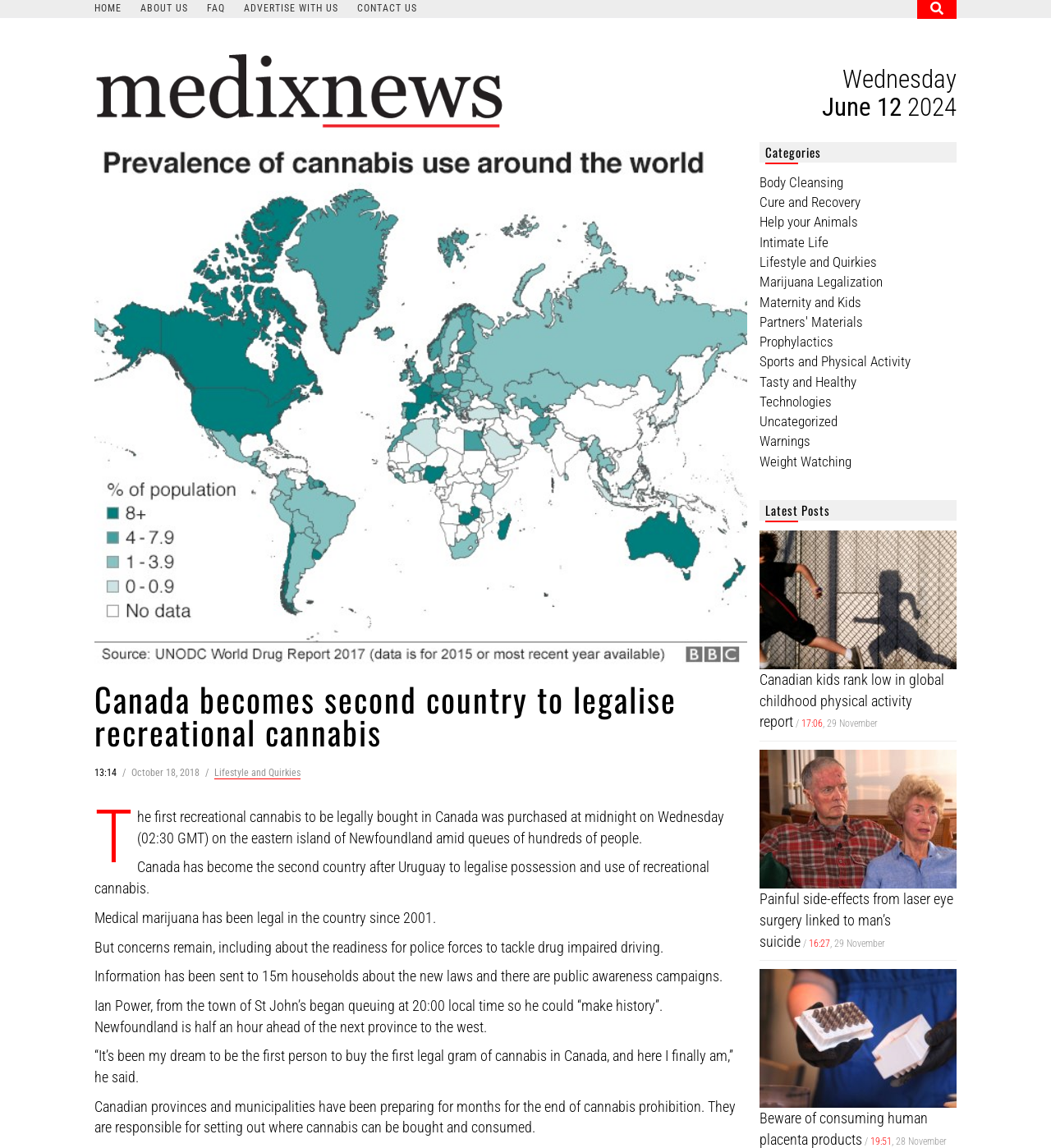Please locate the clickable area by providing the bounding box coordinates to follow this instruction: "View the Categories section".

[0.723, 0.124, 0.91, 0.142]